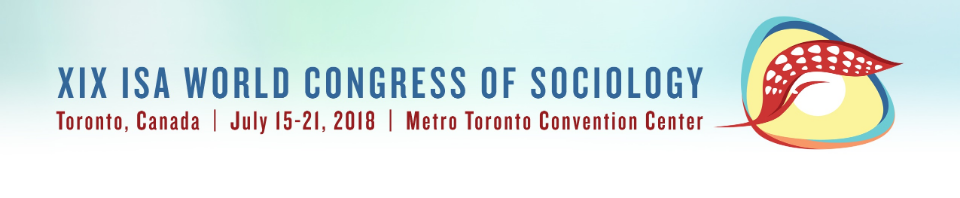Please analyze the image and give a detailed answer to the question:
What was the duration of the XIX ISA World Congress of Sociology?

The duration of the event can be determined by examining the dates mentioned on the banner, which are July 15 to 21, 2018, indicating the start and end dates of the congress.